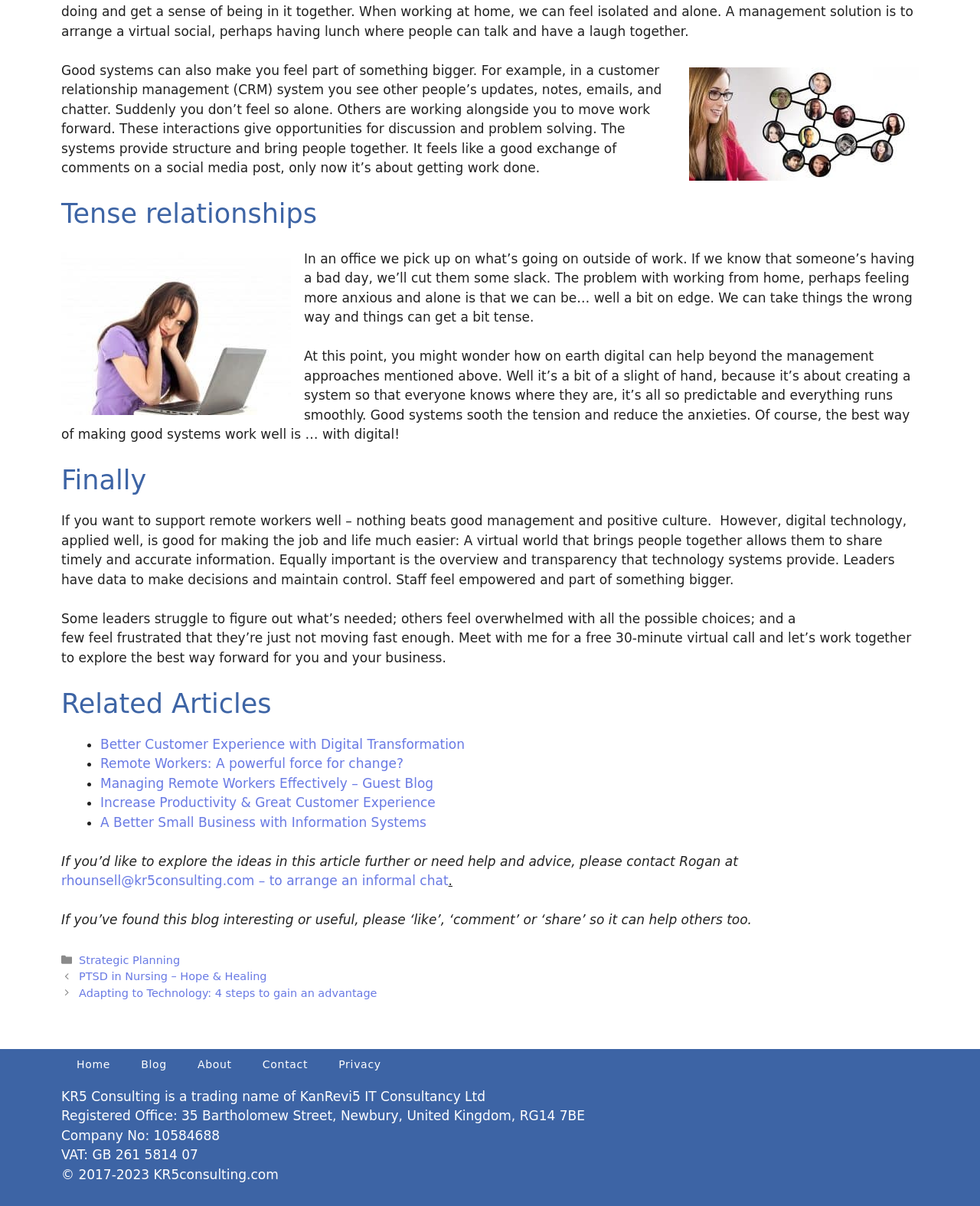Determine the bounding box for the described HTML element: "Strategic Planning". Ensure the coordinates are four float numbers between 0 and 1 in the format [left, top, right, bottom].

[0.081, 0.791, 0.184, 0.801]